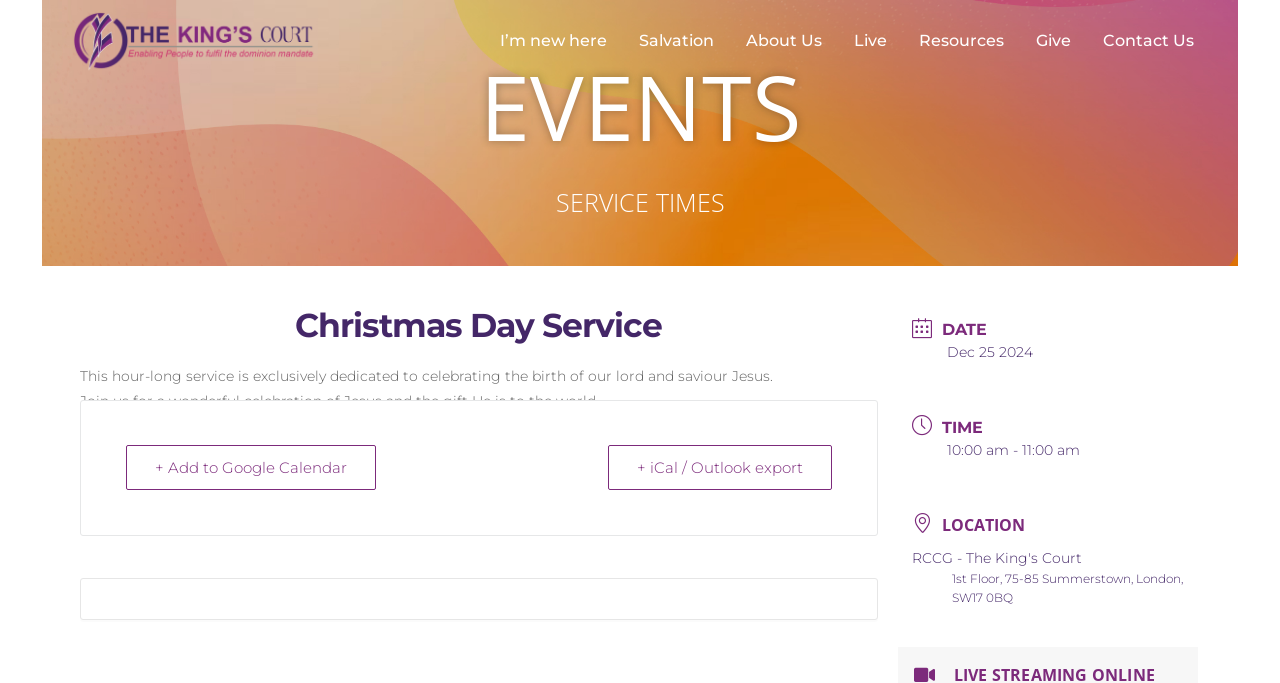Locate the bounding box coordinates for the element described below: "News". The coordinates must be four float values between 0 and 1, formatted as [left, top, right, bottom].

None